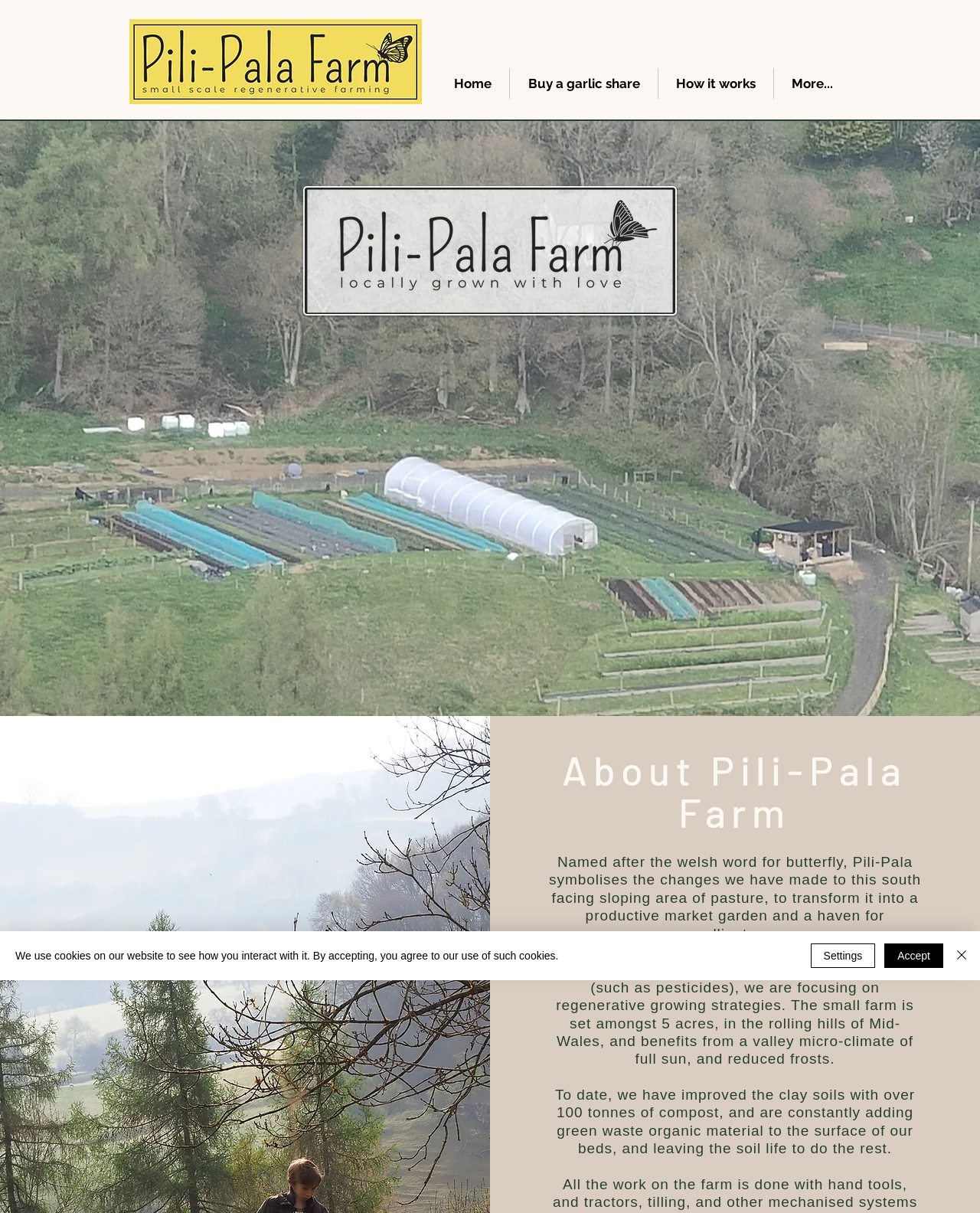Based on the element description Buy a garlic share, identify the bounding box of the UI element in the given webpage screenshot. The coordinates should be in the format (top-left x, top-left y, bottom-right x, bottom-right y) and must be between 0 and 1.

[0.52, 0.056, 0.671, 0.081]